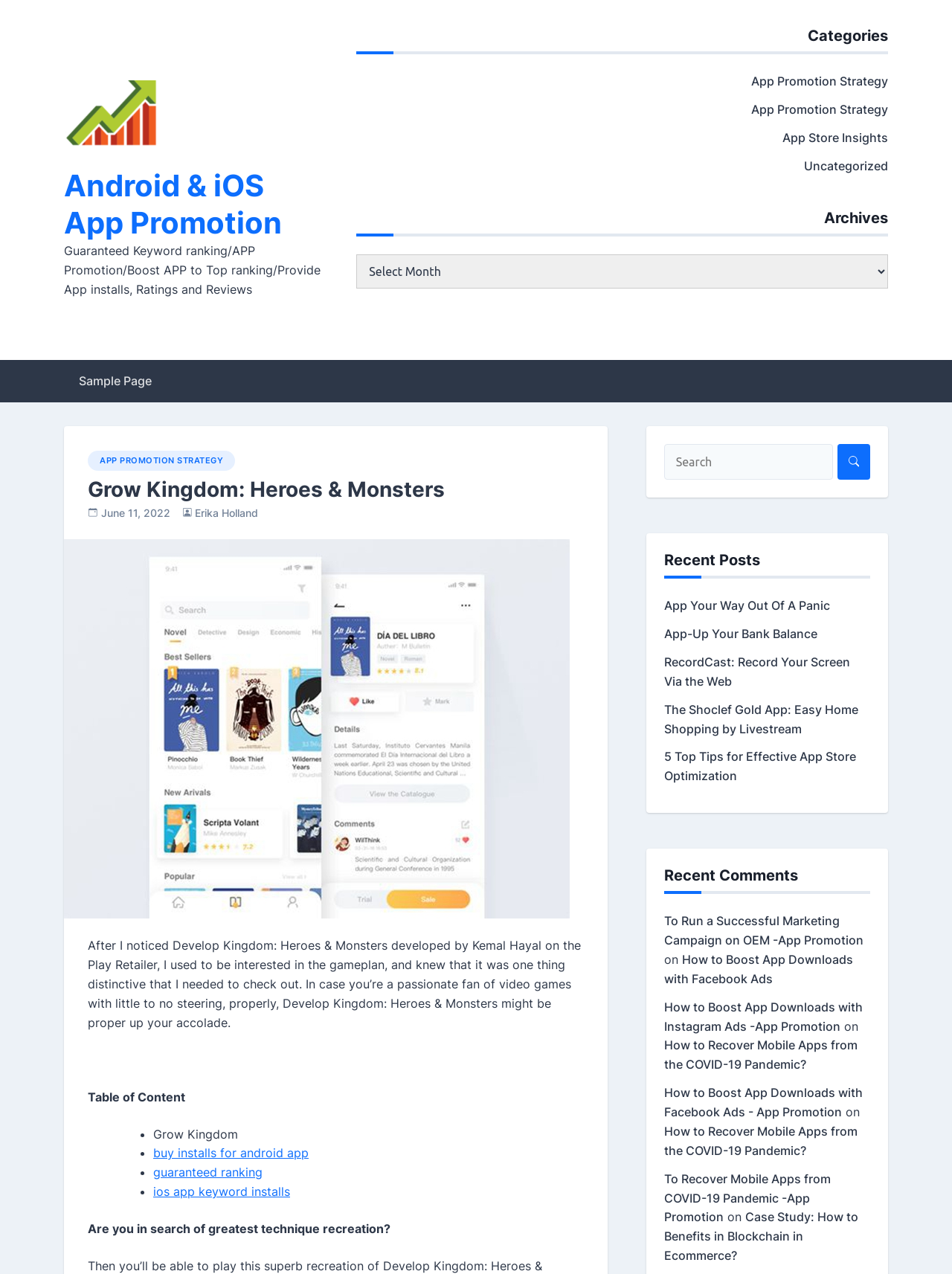Please find the bounding box coordinates of the section that needs to be clicked to achieve this instruction: "Click the 'RecordCast: Record Your Screen Via the Web' link".

[0.697, 0.514, 0.893, 0.54]